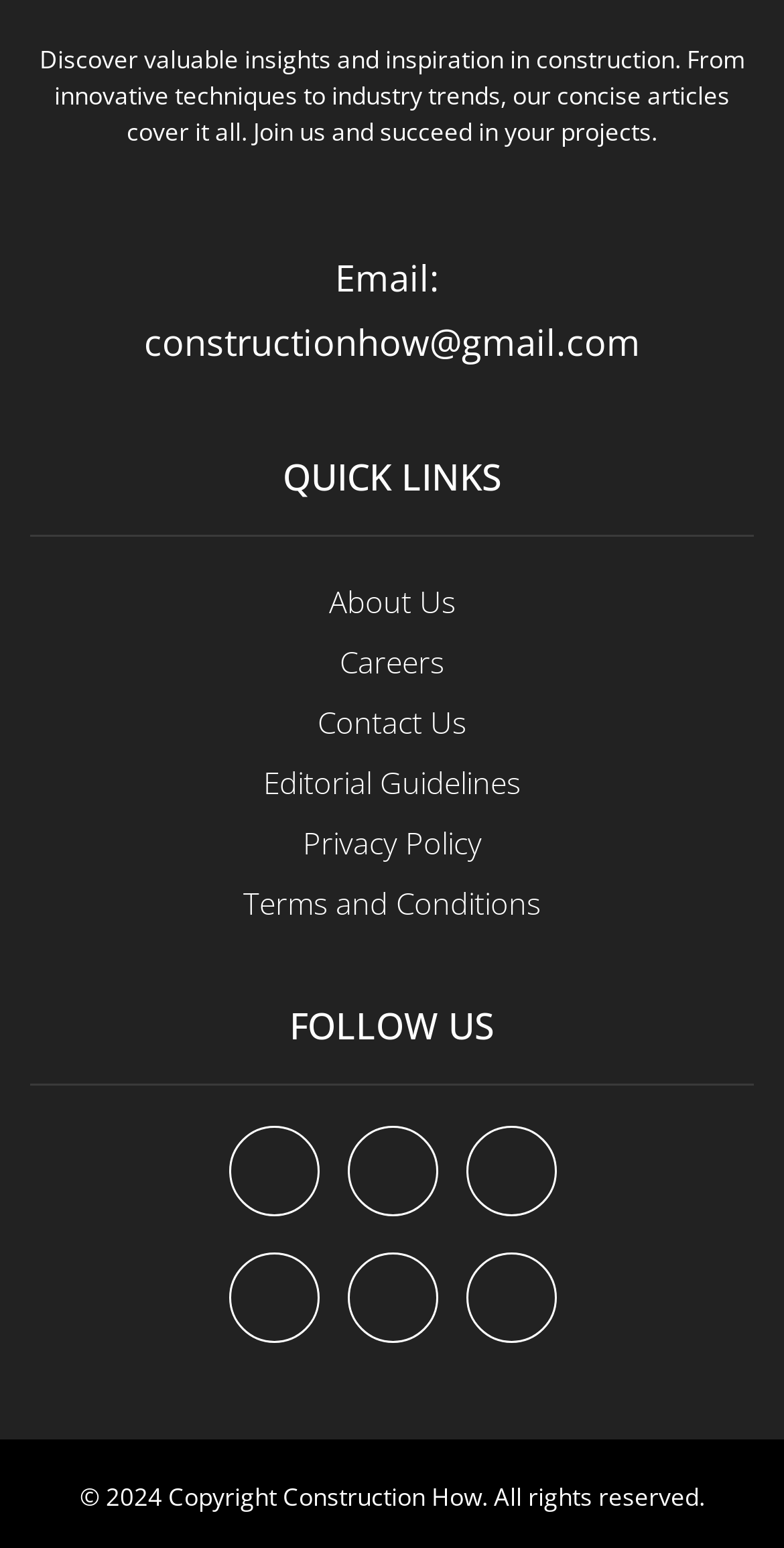Calculate the bounding box coordinates for the UI element based on the following description: "Careers". Ensure the coordinates are four float numbers between 0 and 1, i.e., [left, top, right, bottom].

[0.433, 0.414, 0.567, 0.44]